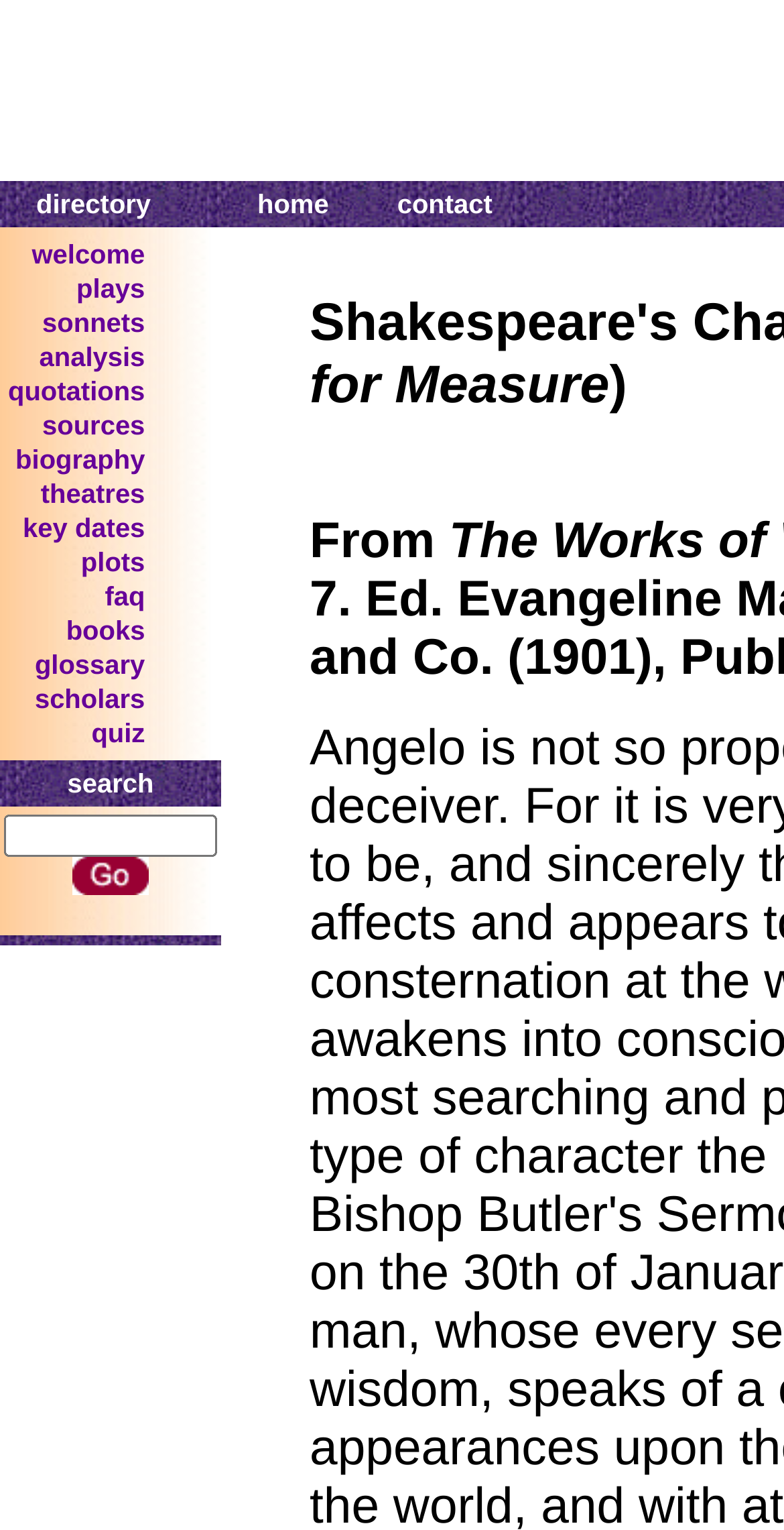By analyzing the image, answer the following question with a detailed response: What is the last item in the top navigation bar?

I looked at the layout table cells and their corresponding links in the top navigation bar. The last item is 'quiz', which is a link.